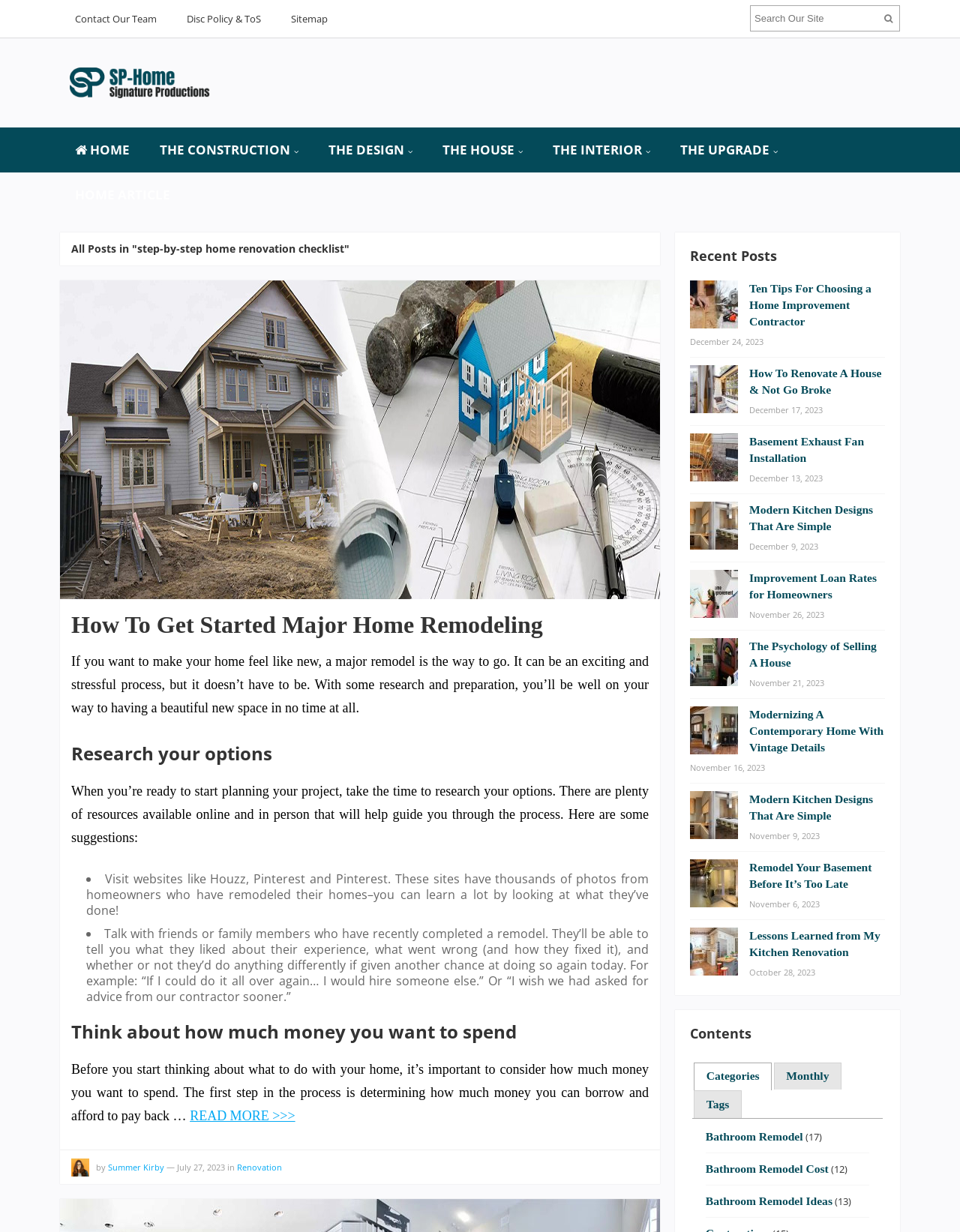Determine the bounding box coordinates of the clickable region to follow the instruction: "Check the article 'Ten Tips For Choosing a Home Improvement Contractor'".

[0.78, 0.229, 0.908, 0.266]